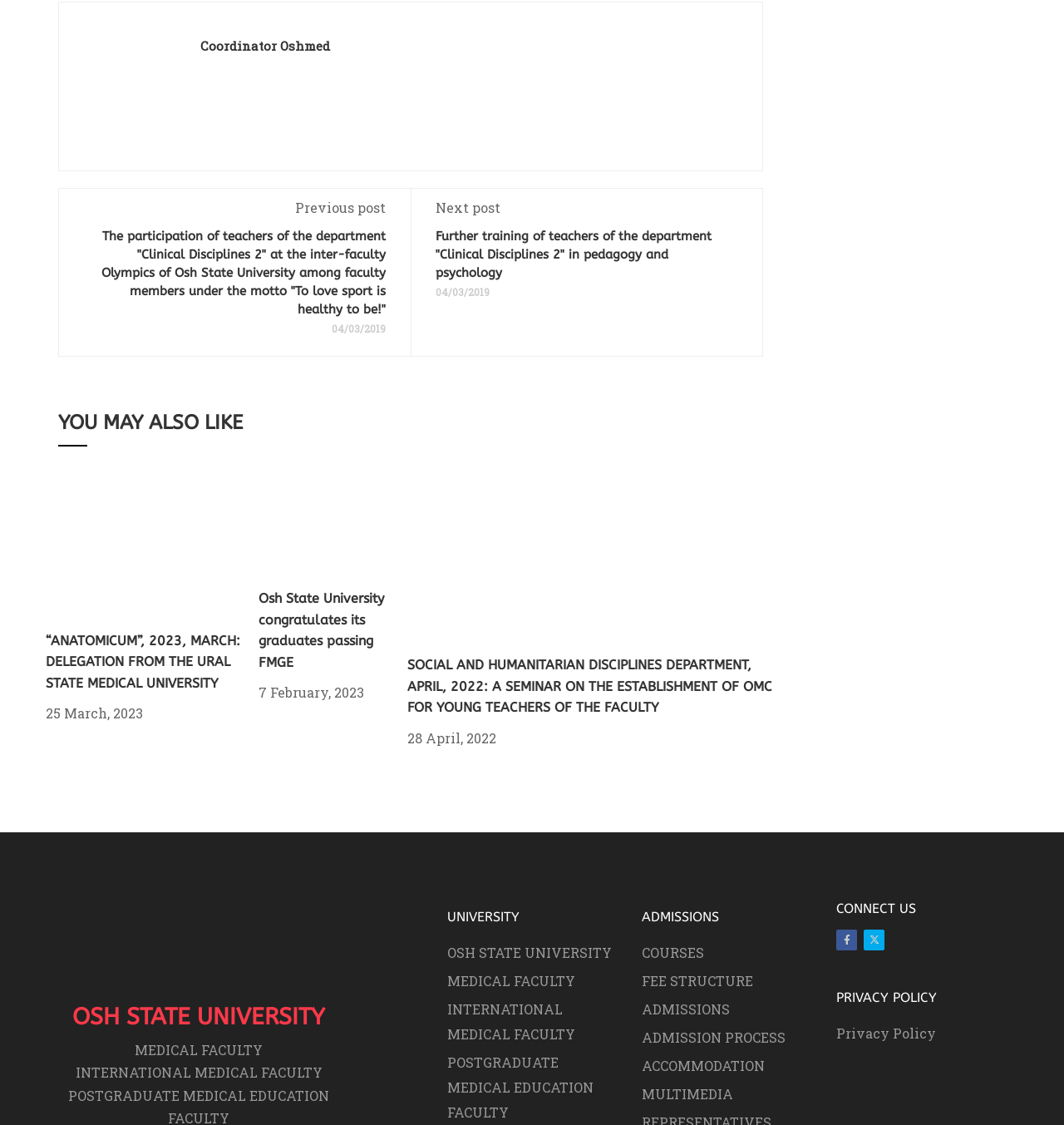Determine the bounding box coordinates of the clickable region to follow the instruction: "Check the next post".

[0.409, 0.176, 0.47, 0.192]